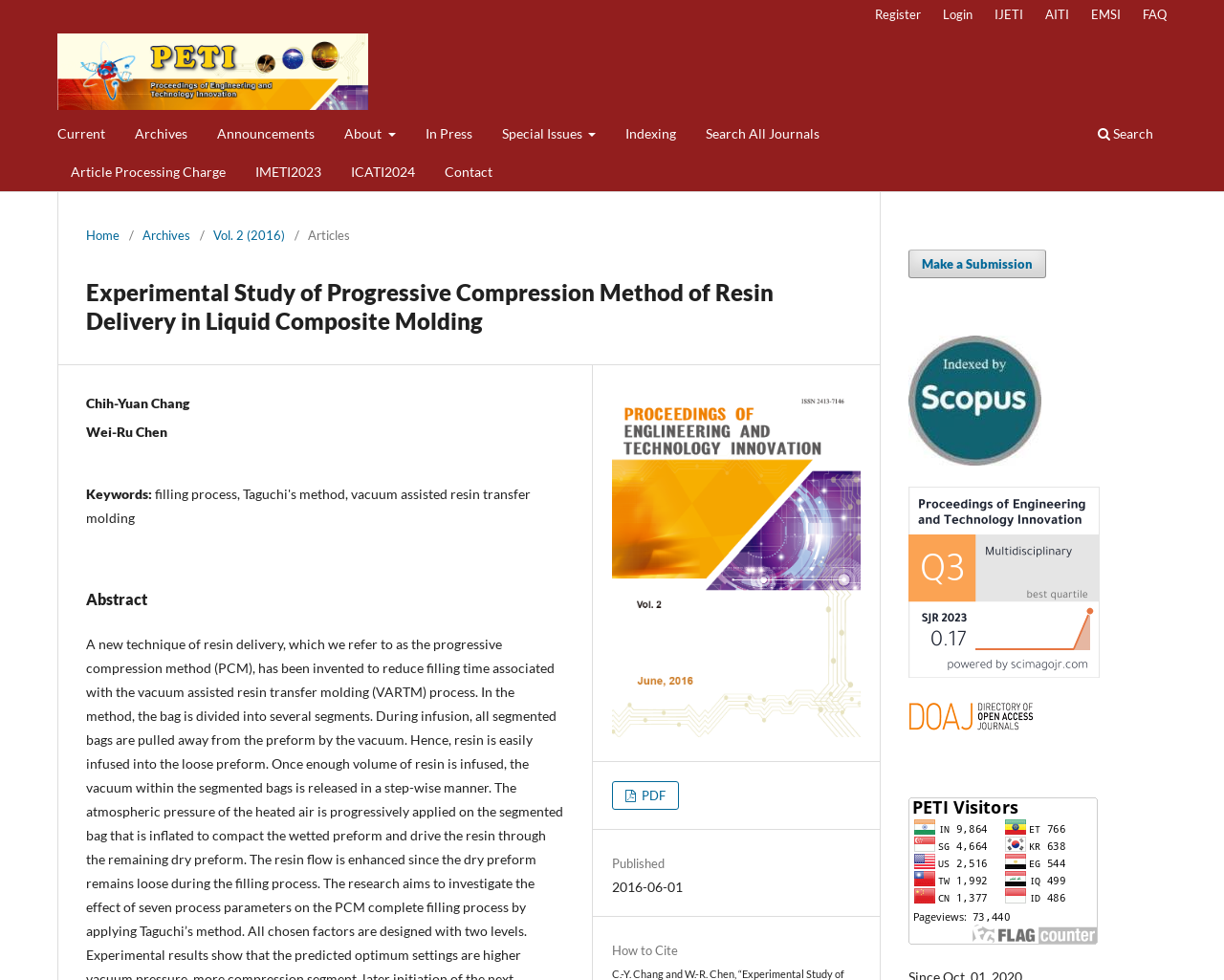Please find the bounding box coordinates of the element that you should click to achieve the following instruction: "Check SCImago Journal & Country Rank". The coordinates should be presented as four float numbers between 0 and 1: [left, top, right, bottom].

[0.742, 0.678, 0.898, 0.695]